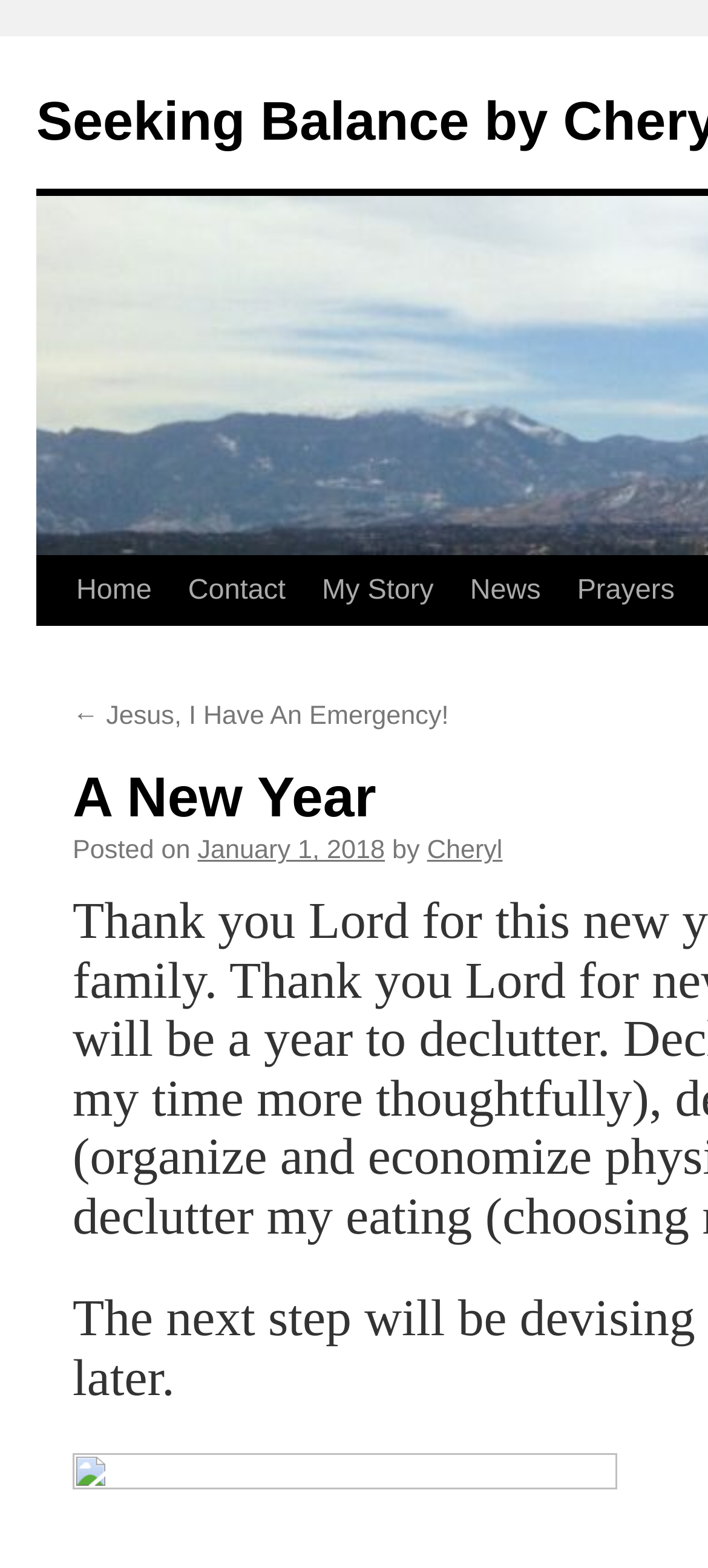Describe all the key features of the webpage in detail.

The webpage is titled "A New Year | Seeking Balance by Cheryl". At the top left, there is a "Skip to content" link. To the right of it, there are five main navigation links: "Home", "Contact", "My Story", "News", and "Prayers", which are evenly spaced and aligned horizontally.

Below the navigation links, there is a prominent link "← Jesus, I Have An Emergency!" situated at the top left. Next to it, there is a "Posted on" label, followed by a link to the date "January 1, 2018". The author's name, "Cheryl", is linked and positioned to the right of the date.

Overall, the webpage has a simple and organized layout, with a clear hierarchy of elements and a focus on navigation and content.